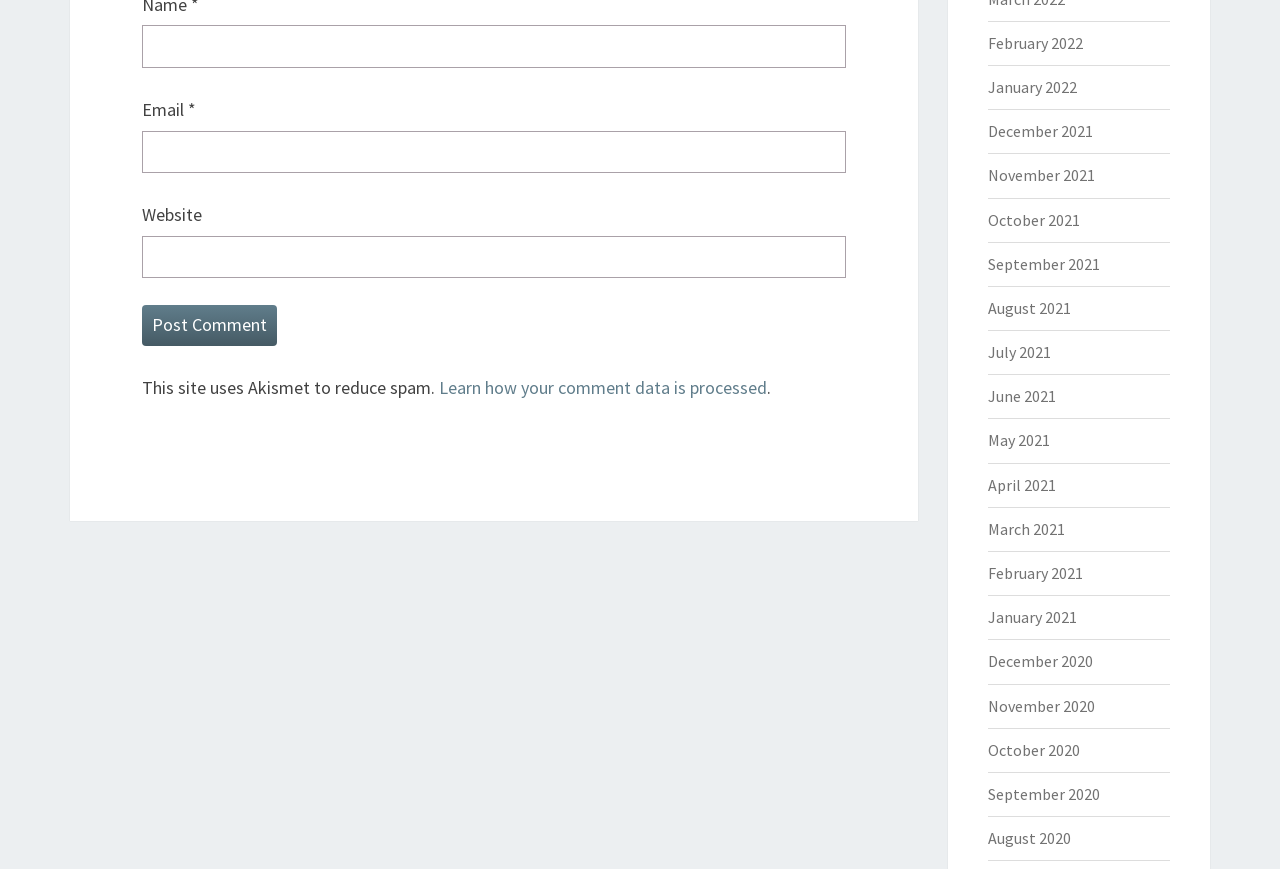What is the purpose of the 'Name' and 'Email' fields?
Look at the image and respond with a one-word or short-phrase answer.

To post a comment